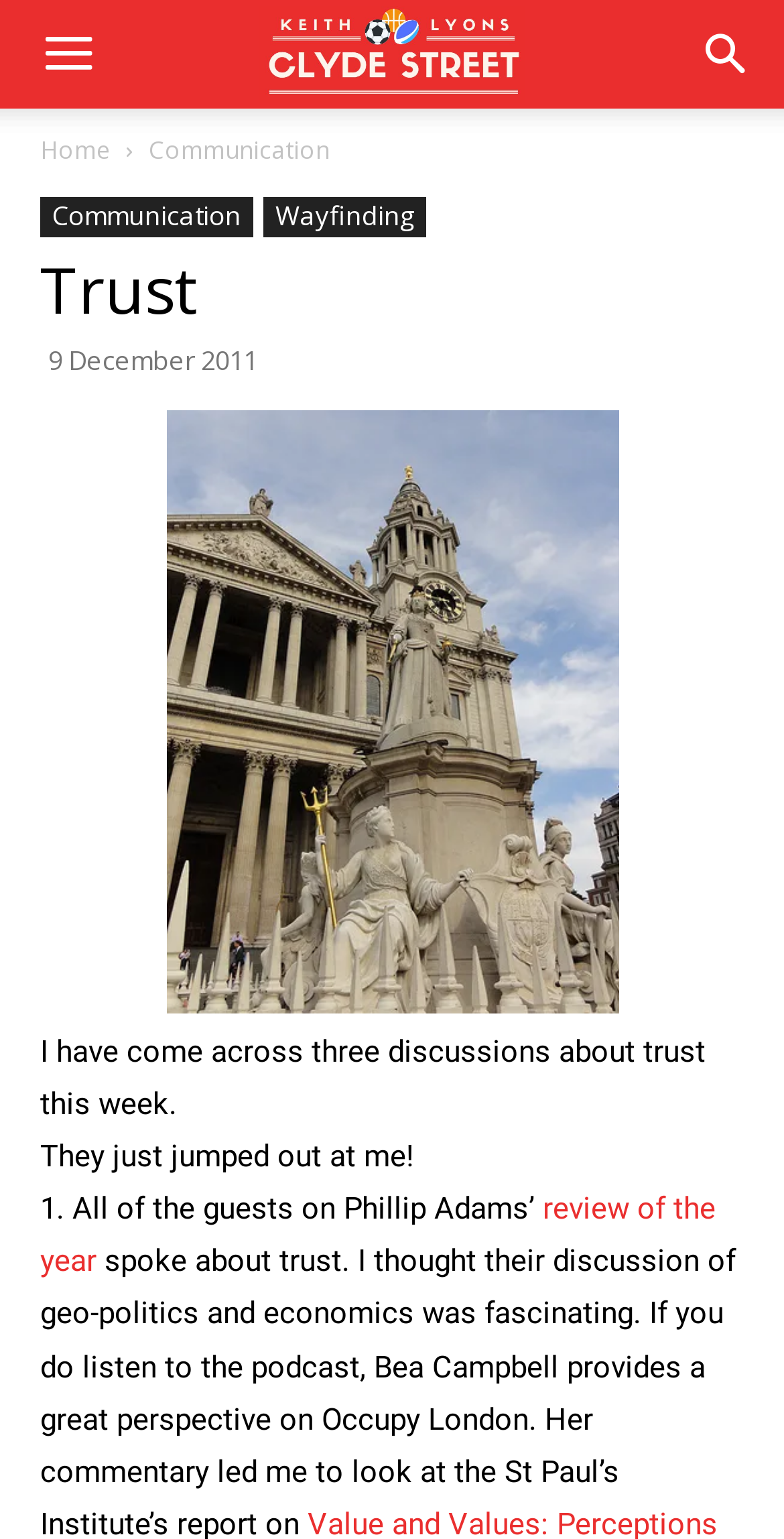Use a single word or phrase to answer the question:
Is there an image on the webpage?

Yes